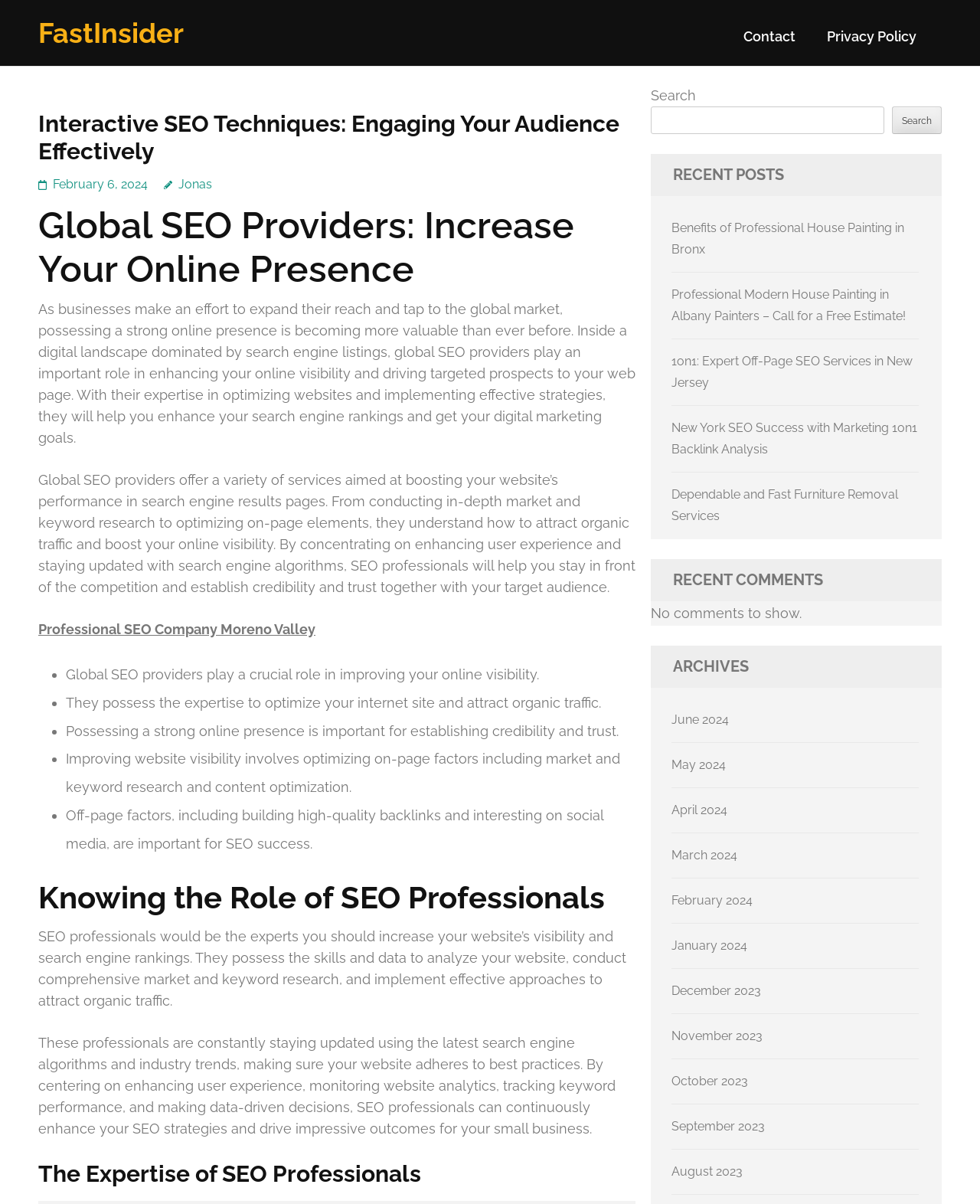Give a detailed overview of the webpage's appearance and contents.

The webpage is about interactive SEO techniques and engaging audiences effectively. At the top, there is a header section with a link to "FastInsider" on the left and links to "Contact" and "Privacy Policy" on the right. Below the header, there is a main content section with a heading that reads "Interactive SEO Techniques: Engaging Your Audience Effectively". 

To the right of the heading, there is a link to the date "February 6, 2024", and a link to the author "Jonas". The main content is divided into several sections. The first section has a heading "Global SEO Providers: Increase Your Online Presence" and discusses the importance of having a strong online presence and how global SEO providers can help achieve this. 

The section is followed by a list of bullet points highlighting the benefits of global SEO providers, including improving online visibility, optimizing websites, and establishing credibility and trust. The next section has a heading "Knowing the Role of SEO Professionals" and explains the role of SEO professionals in increasing website visibility and search engine rankings. 

The section is followed by another heading "The Expertise of SEO Professionals" which discusses the skills and data-driven approach of SEO professionals. On the right side of the page, there is a search bar with a button and a heading "RECENT POSTS" below it. 

Under the "RECENT POSTS" heading, there are five links to recent posts, including "Benefits of Professional House Painting in Bronx" and "New York SEO Success with Marketing 1on1 Backlink Analysis". Further down, there is a heading "RECENT COMMENTS" with a message "No comments to show." 

Below this, there is a heading "ARCHIVES" with links to monthly archives from June 2024 to August 2023.